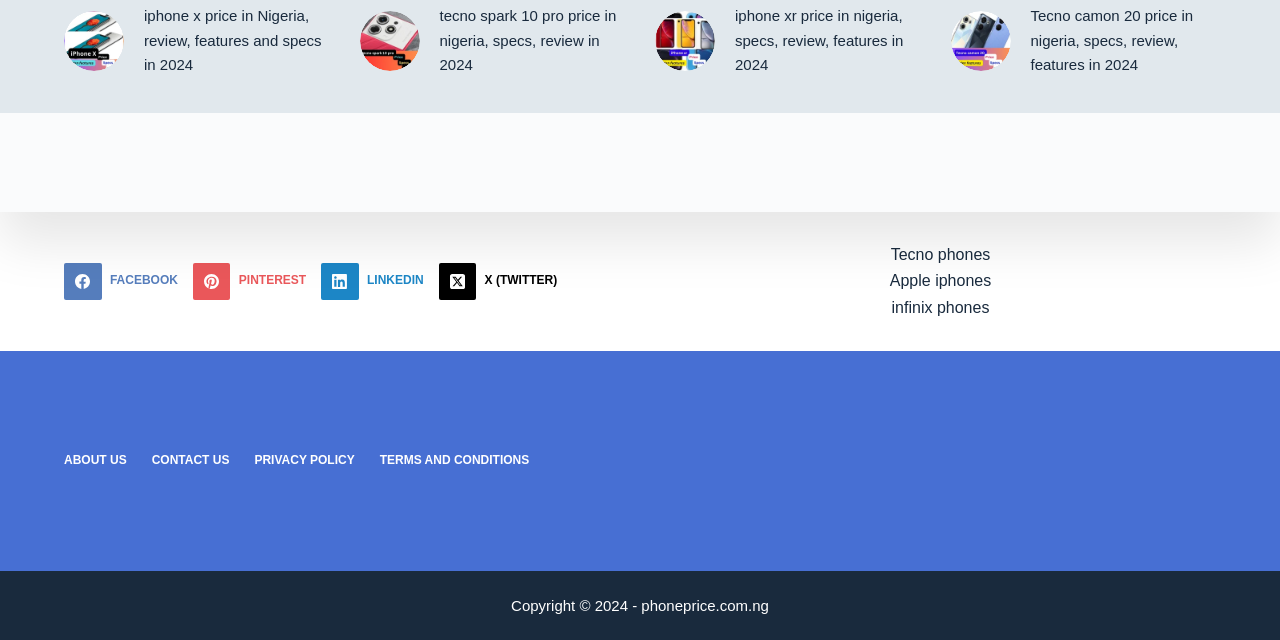Bounding box coordinates are specified in the format (top-left x, top-left y, bottom-right x, bottom-right y). All values are floating point numbers bounded between 0 and 1. Please provide the bounding box coordinate of the region this sentence describes: Terms and Conditions

[0.287, 0.708, 0.423, 0.732]